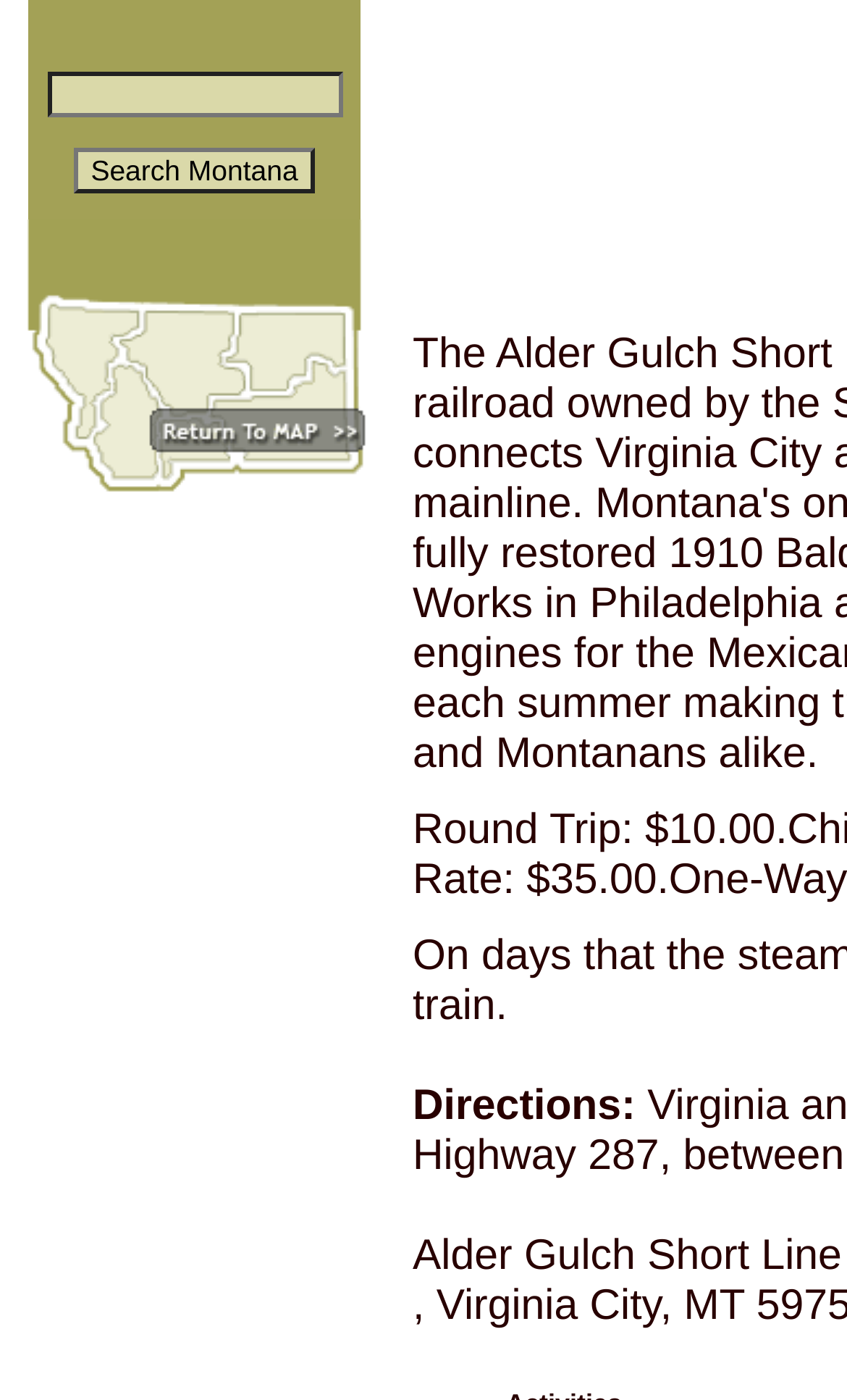Based on the element description "name="submit" value="Search Montana"", predict the bounding box coordinates of the UI element.

[0.087, 0.106, 0.372, 0.138]